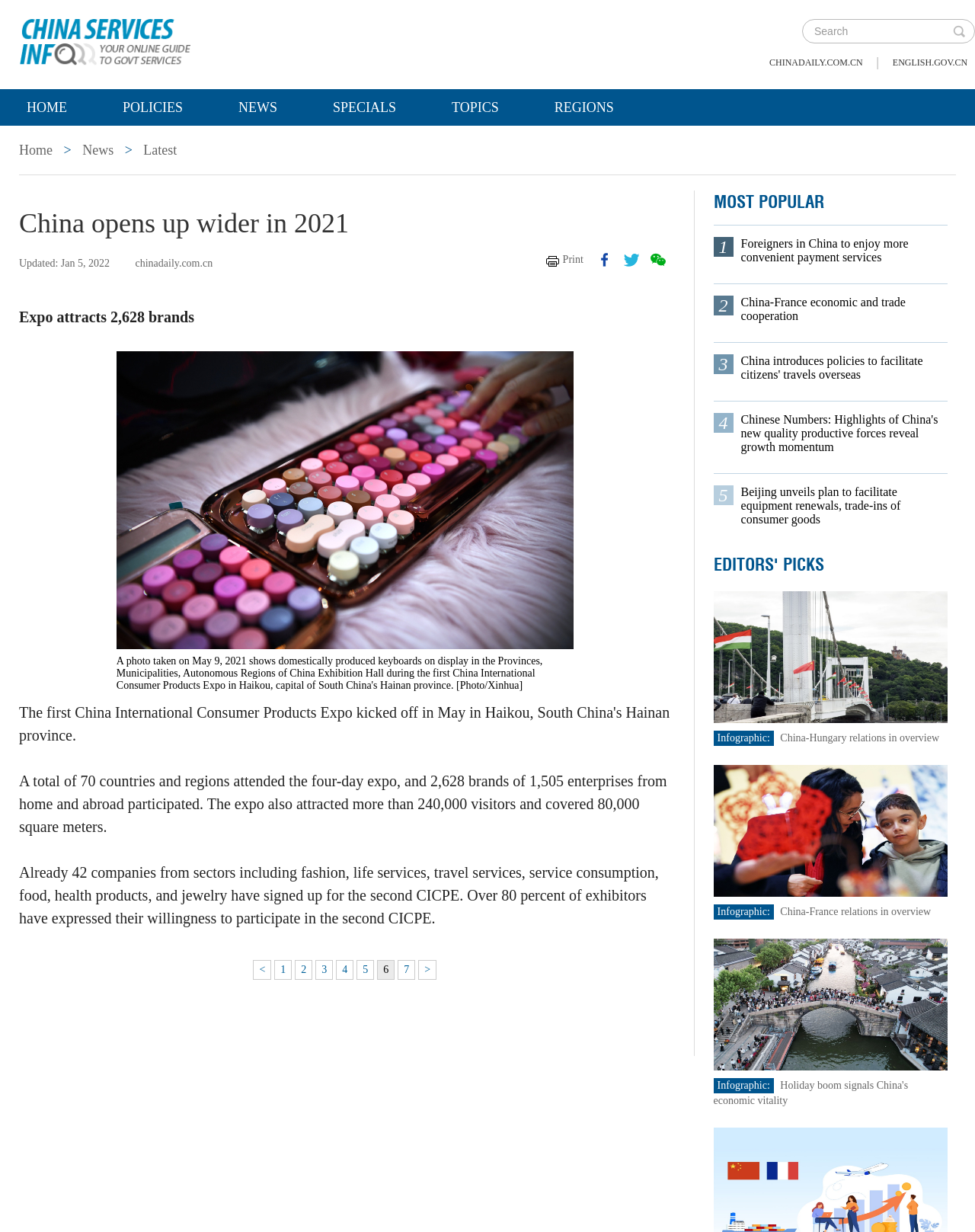Please specify the bounding box coordinates in the format (top-left x, top-left y, bottom-right x, bottom-right y), with all values as floating point numbers between 0 and 1. Identify the bounding box of the UI element described by: China-France economic and trade cooperation

[0.76, 0.24, 0.964, 0.262]